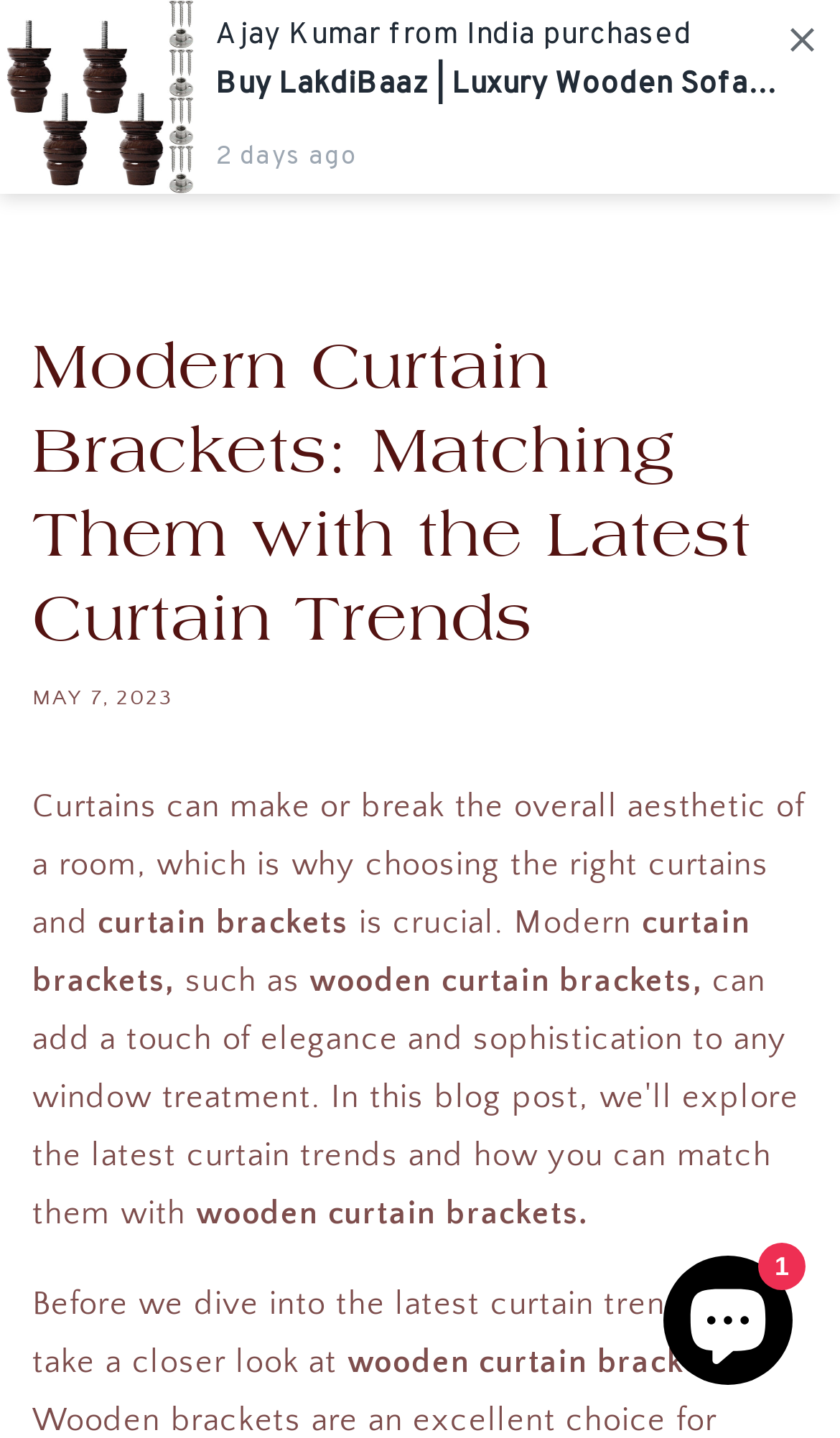Provide a one-word or short-phrase answer to the question:
What is the topic of the article?

Modern Curtain Brackets